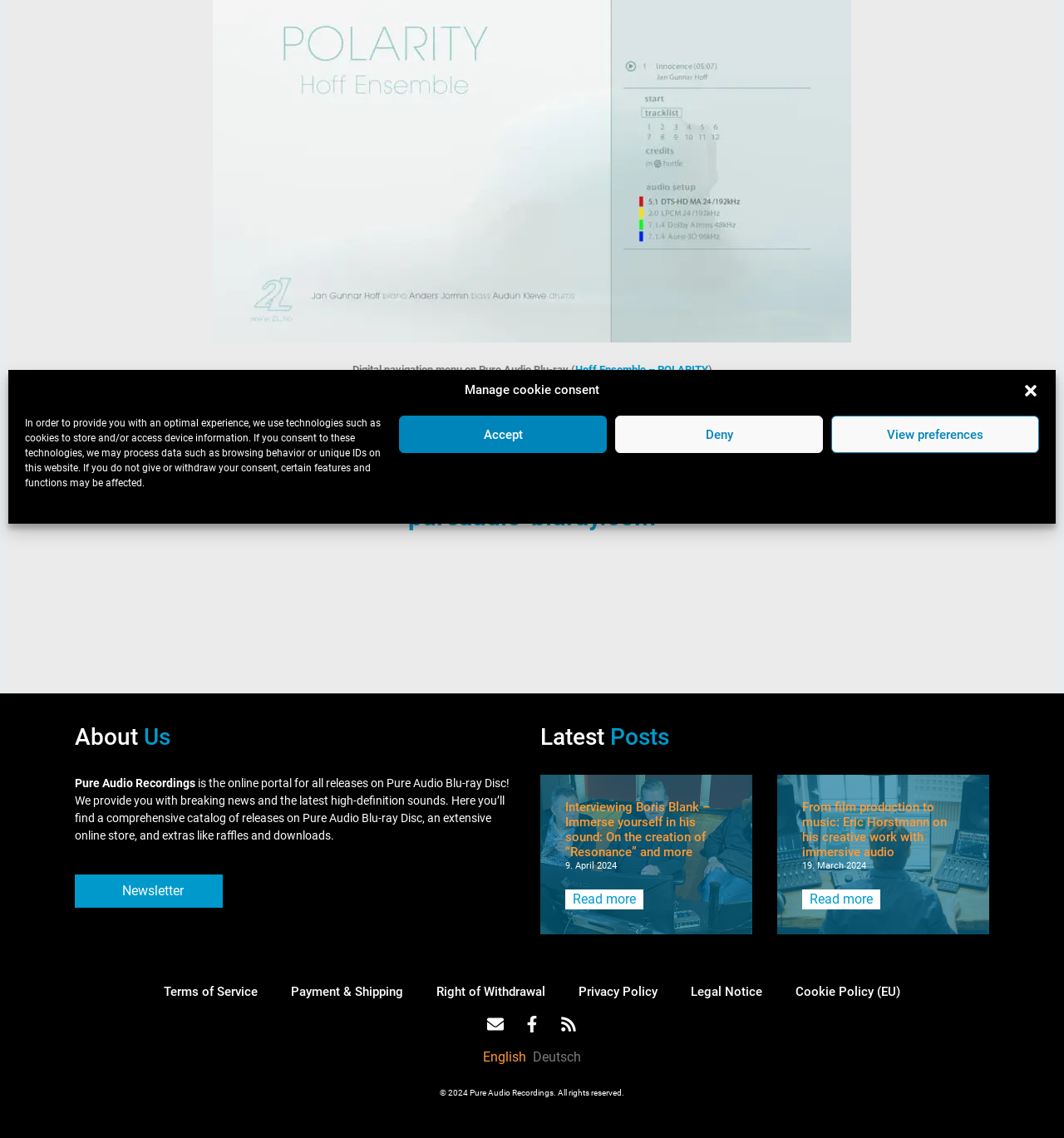Provide the bounding box coordinates for the UI element that is described by this text: "Read more". The coordinates should be in the form of four float numbers between 0 and 1: [left, top, right, bottom].

[0.531, 0.782, 0.604, 0.799]